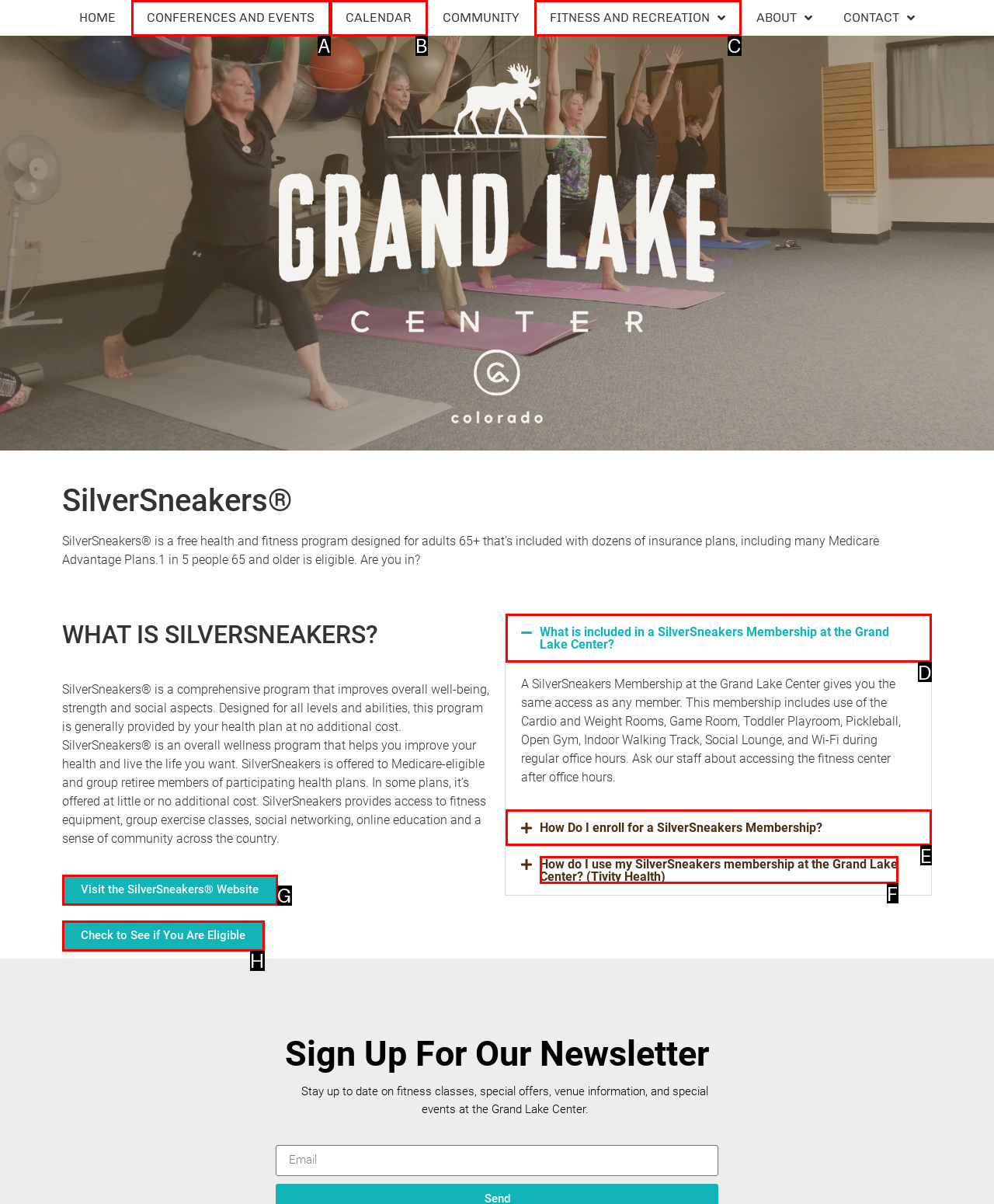Identify which HTML element aligns with the description: Fitness and Recreation
Answer using the letter of the correct choice from the options available.

C